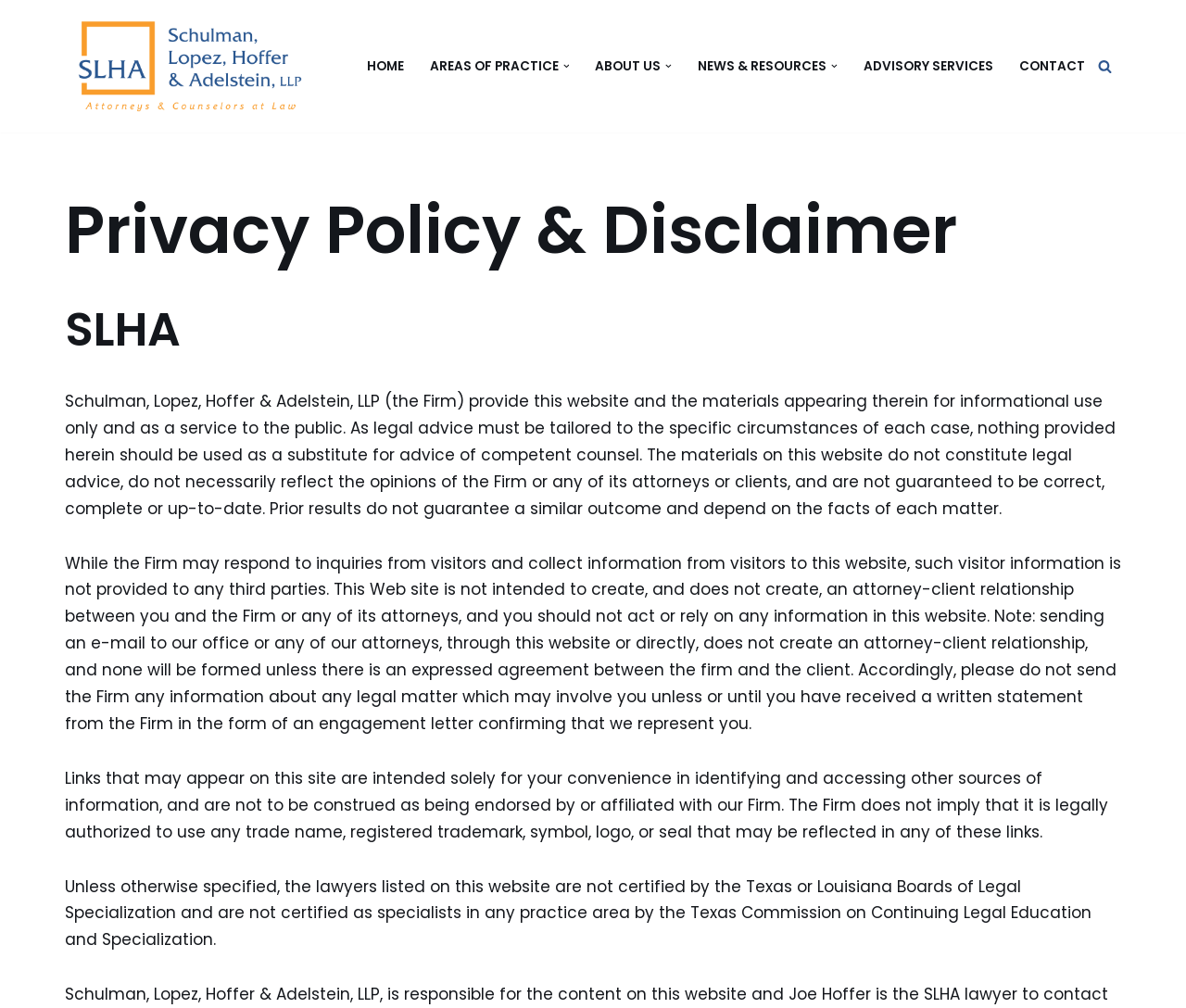What is the purpose of this website?
Please look at the screenshot and answer in one word or a short phrase.

Informational use only